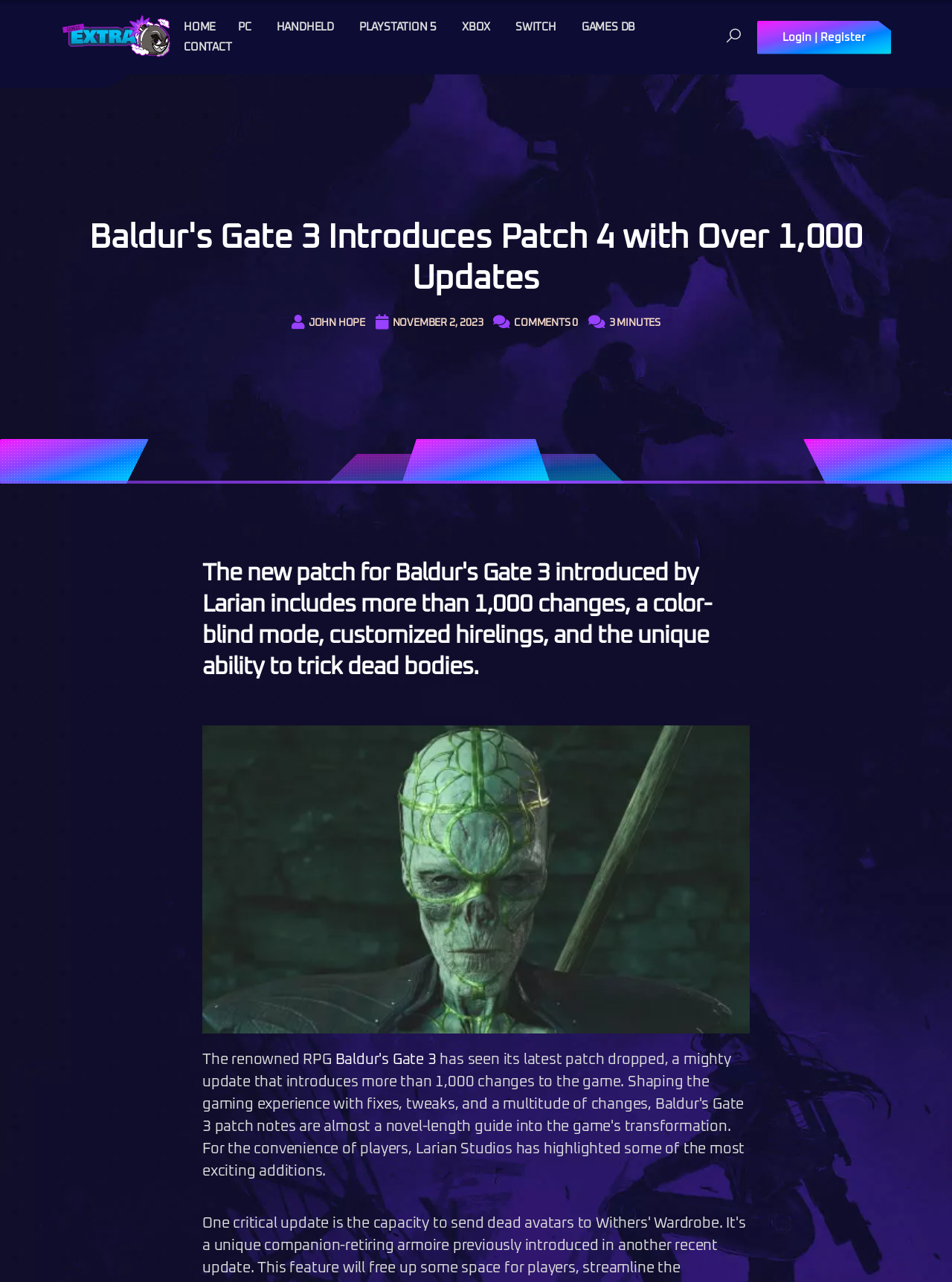Give a concise answer of one word or phrase to the question: 
What is the purpose of the button at the bottom right corner?

Scroll To Top